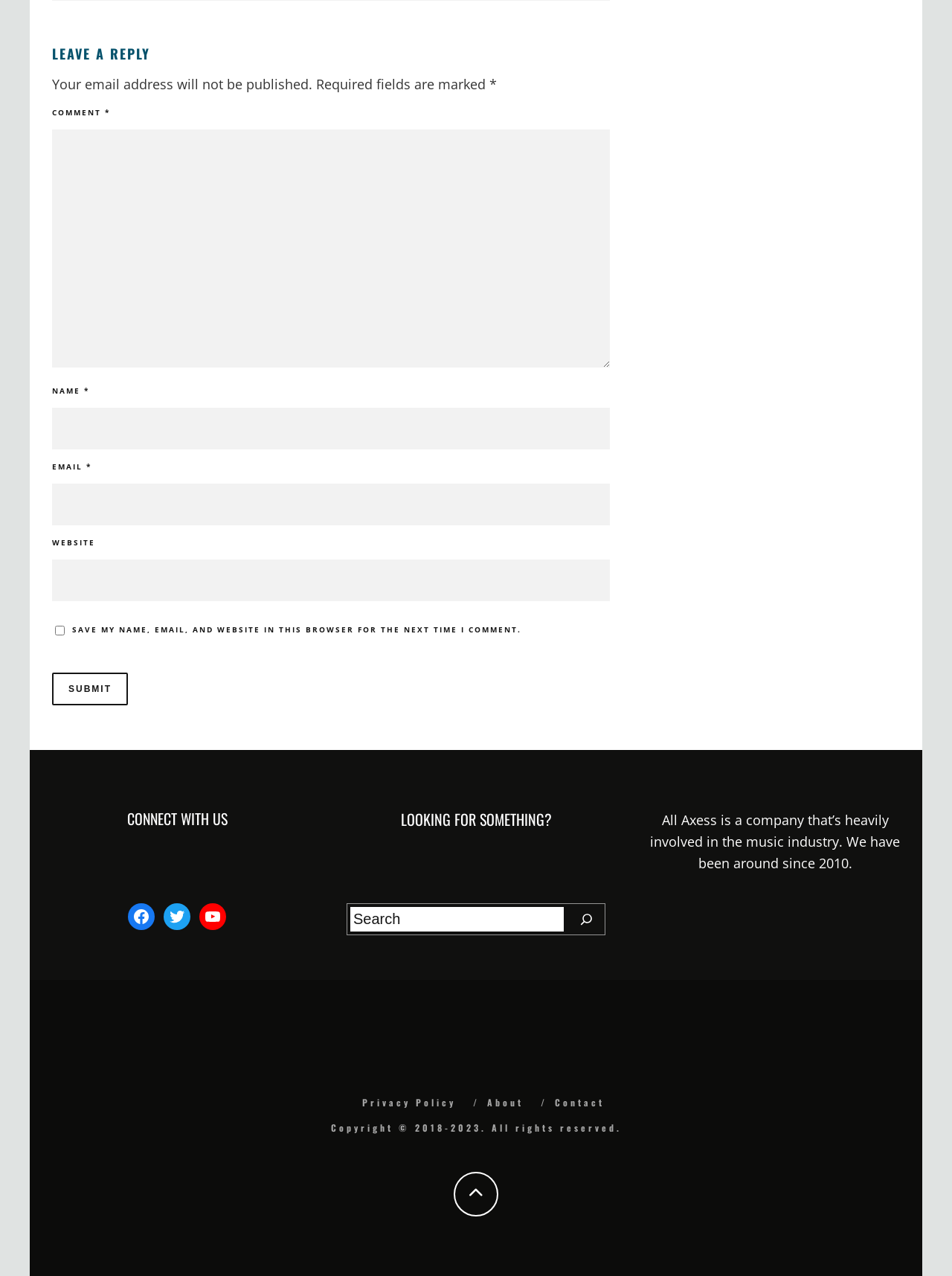What is the company's involvement in the industry?
Please ensure your answer is as detailed and informative as possible.

The webpage mentions that 'All Axess is a company that’s heavily involved in the music industry', indicating that the company's involvement is in the music industry.